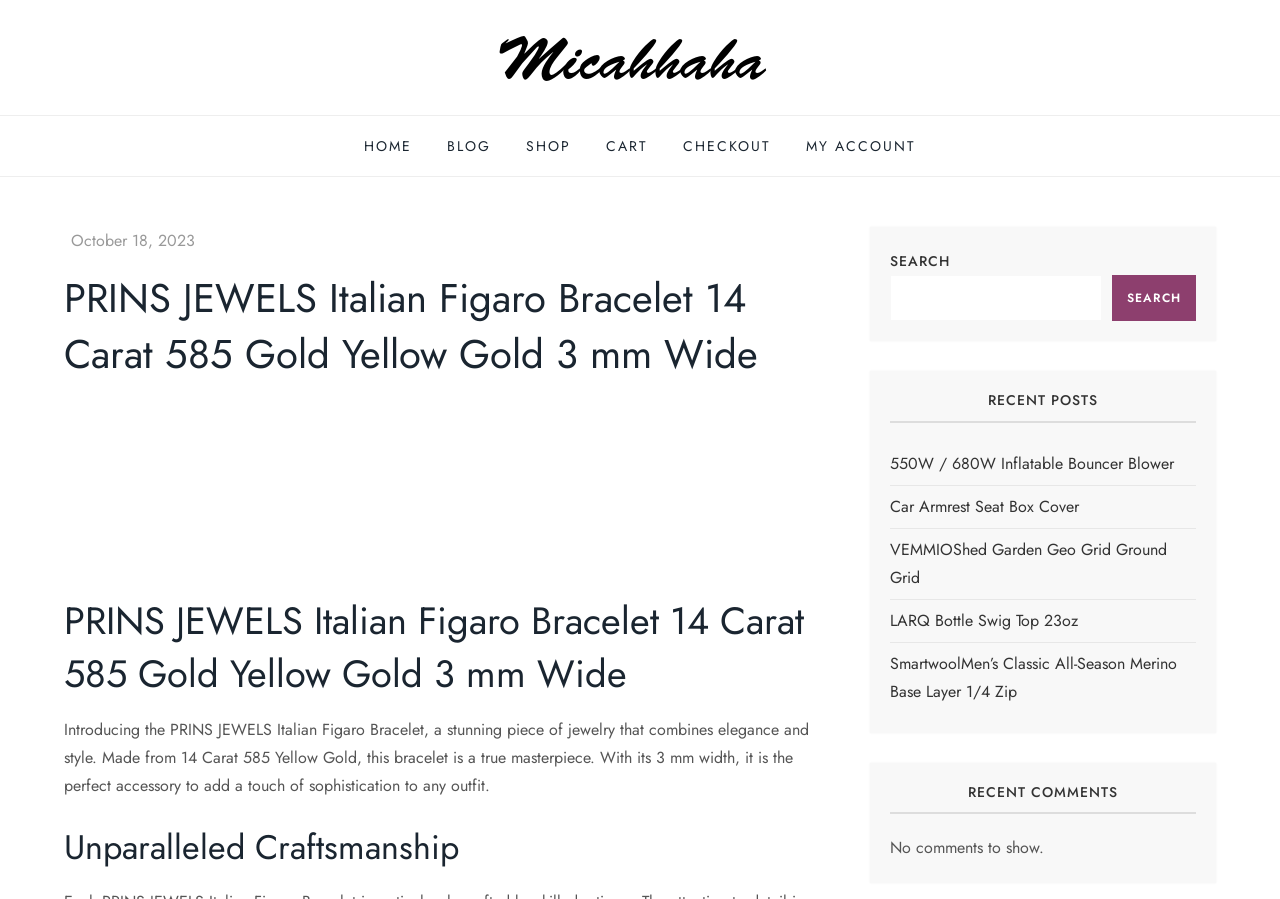Your task is to find and give the main heading text of the webpage.

PRINS JEWELS Italian Figaro Bracelet 14 Carat 585 Gold Yellow Gold 3 mm Wide